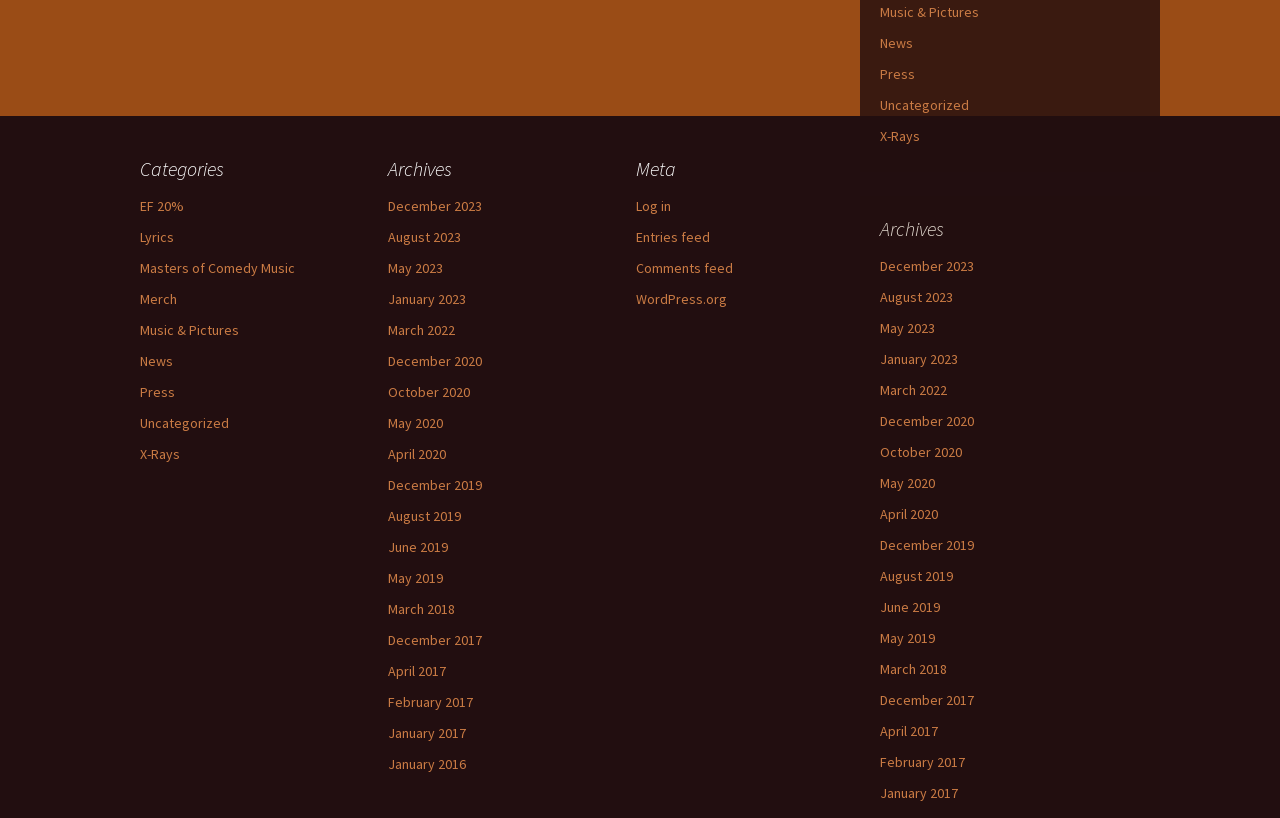Determine the bounding box coordinates of the clickable element to complete this instruction: "Log in". Provide the coordinates in the format of four float numbers between 0 and 1, [left, top, right, bottom].

[0.497, 0.241, 0.524, 0.263]